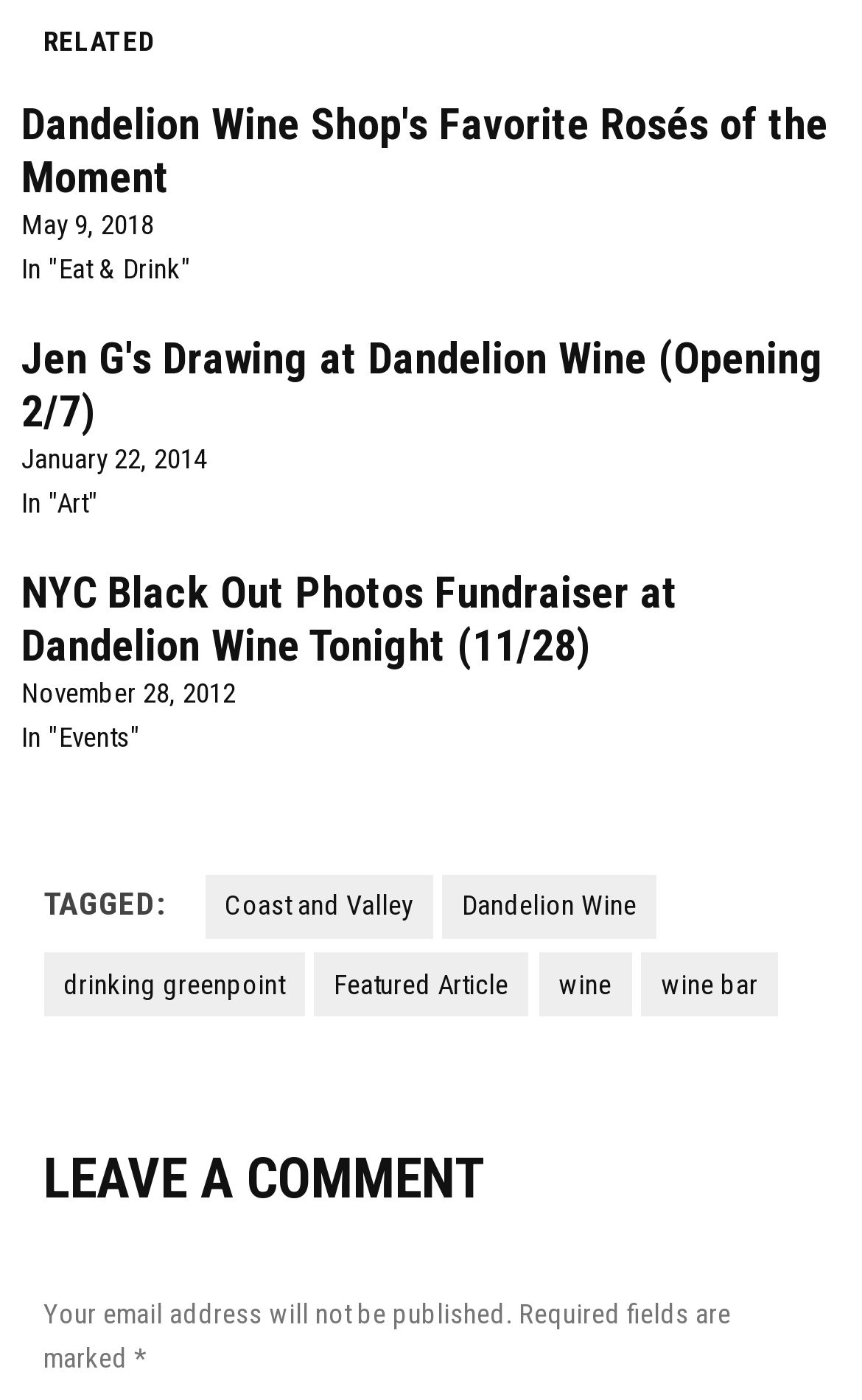Please find the bounding box coordinates of the element that you should click to achieve the following instruction: "Click on 'Coast and Valley'". The coordinates should be presented as four float numbers between 0 and 1: [left, top, right, bottom].

[0.237, 0.625, 0.501, 0.671]